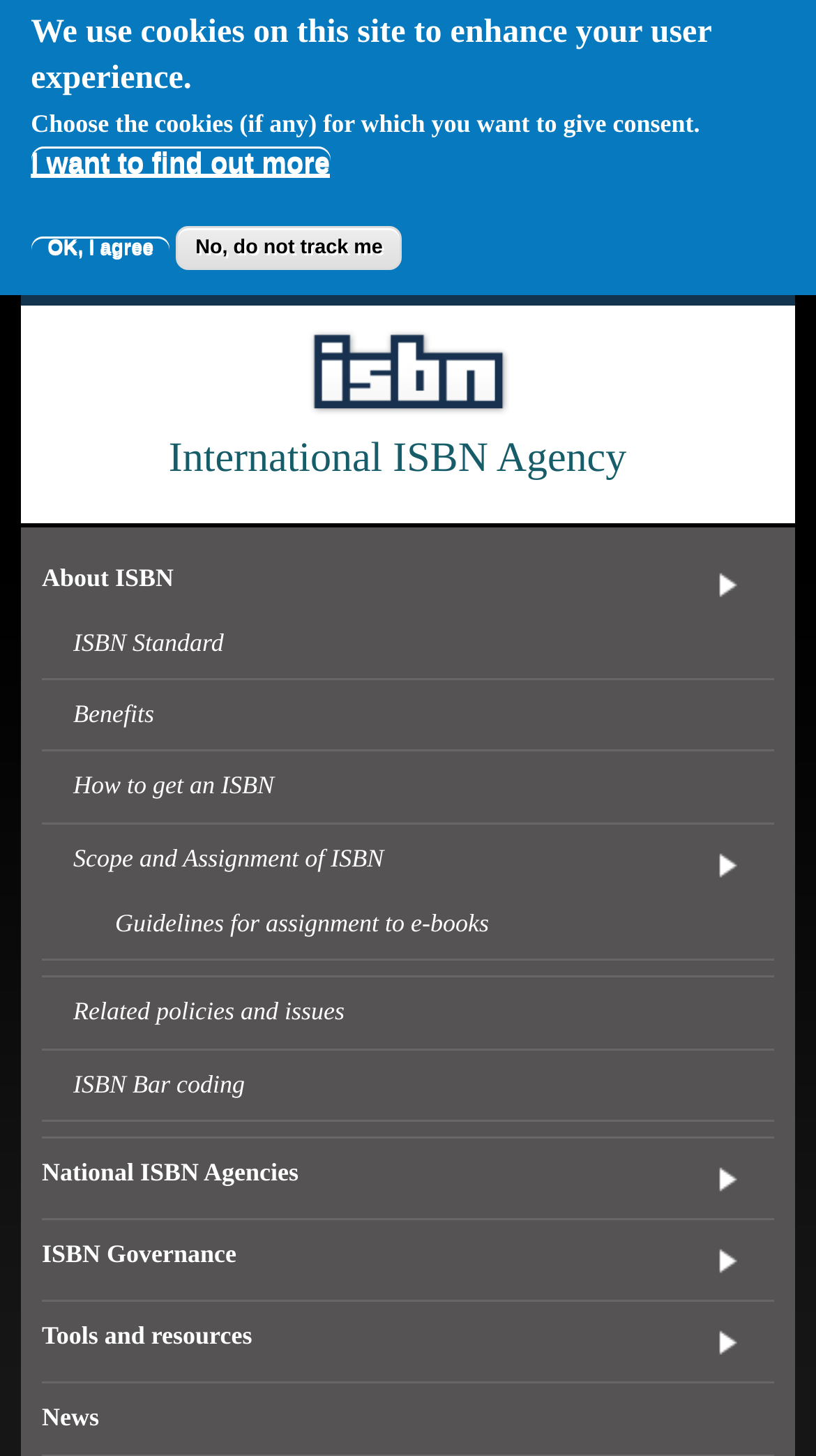What is the main topic of the webpage?
Please provide a single word or phrase answer based on the image.

ISBN